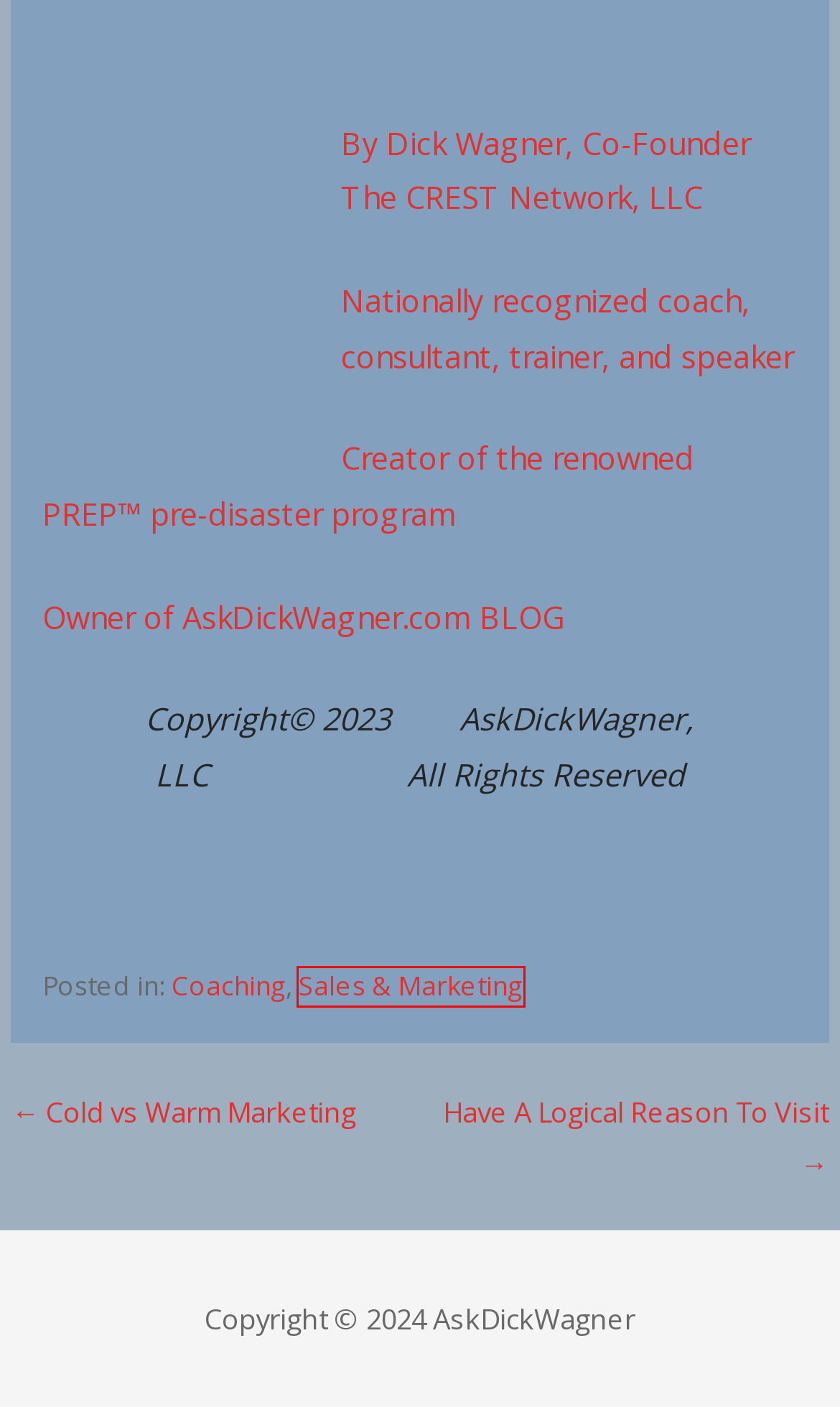Given a screenshot of a webpage with a red bounding box, please pick the webpage description that best fits the new webpage after clicking the element inside the bounding box. Here are the candidates:
A. Have A Logical Reason To Visit - AskDickWagner
B. What is PREP? - The CREST Network
C. Welcome - AskDickWagner
D. Coaching Archives - AskDickWagner
E. Dick Wagner, Author at AskDickWagner
F. Crest Library™ - CREST Library™
G. The Crest Network - The CREST Network
H. Sales & Marketing Archives - AskDickWagner

H